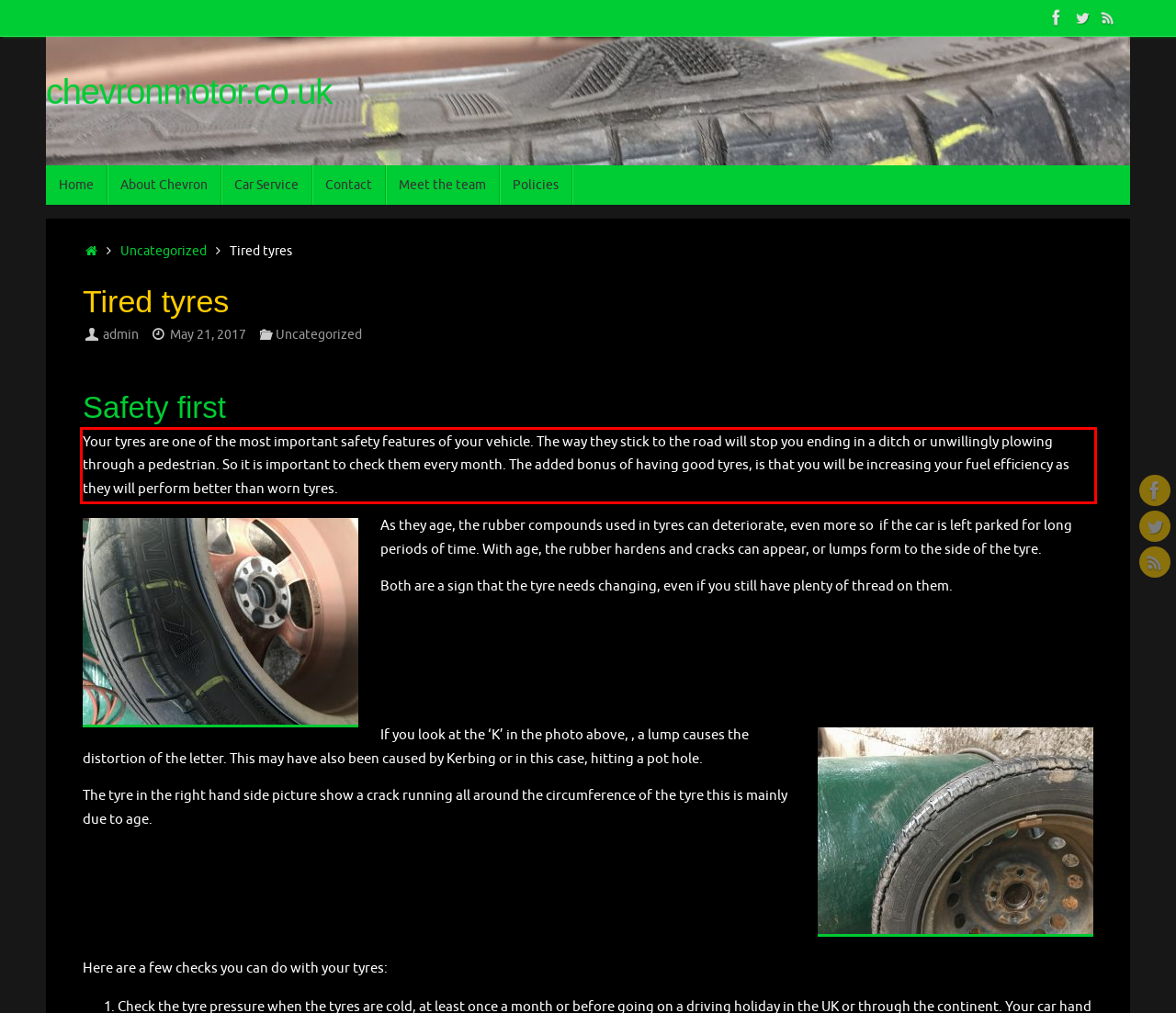You are given a screenshot of a webpage with a UI element highlighted by a red bounding box. Please perform OCR on the text content within this red bounding box.

Your tyres are one of the most important safety features of your vehicle. The way they stick to the road will stop you ending in a ditch or unwillingly plowing through a pedestrian. So it is important to check them every month. The added bonus of having good tyres, is that you will be increasing your fuel efficiency as they will perform better than worn tyres.